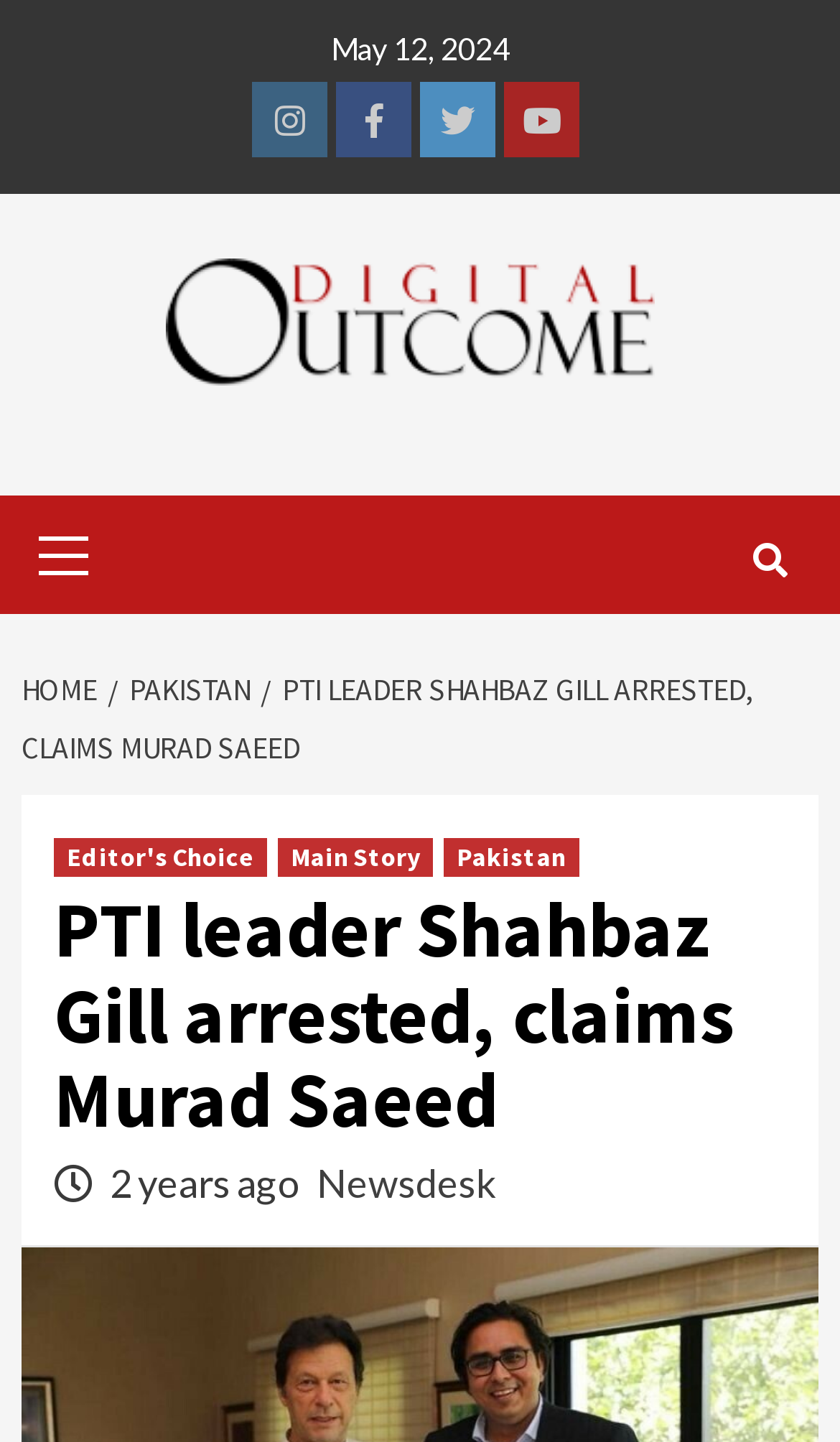Specify the bounding box coordinates of the region I need to click to perform the following instruction: "View Daily Outcome page". The coordinates must be four float numbers in the range of 0 to 1, i.e., [left, top, right, bottom].

[0.196, 0.179, 0.778, 0.267]